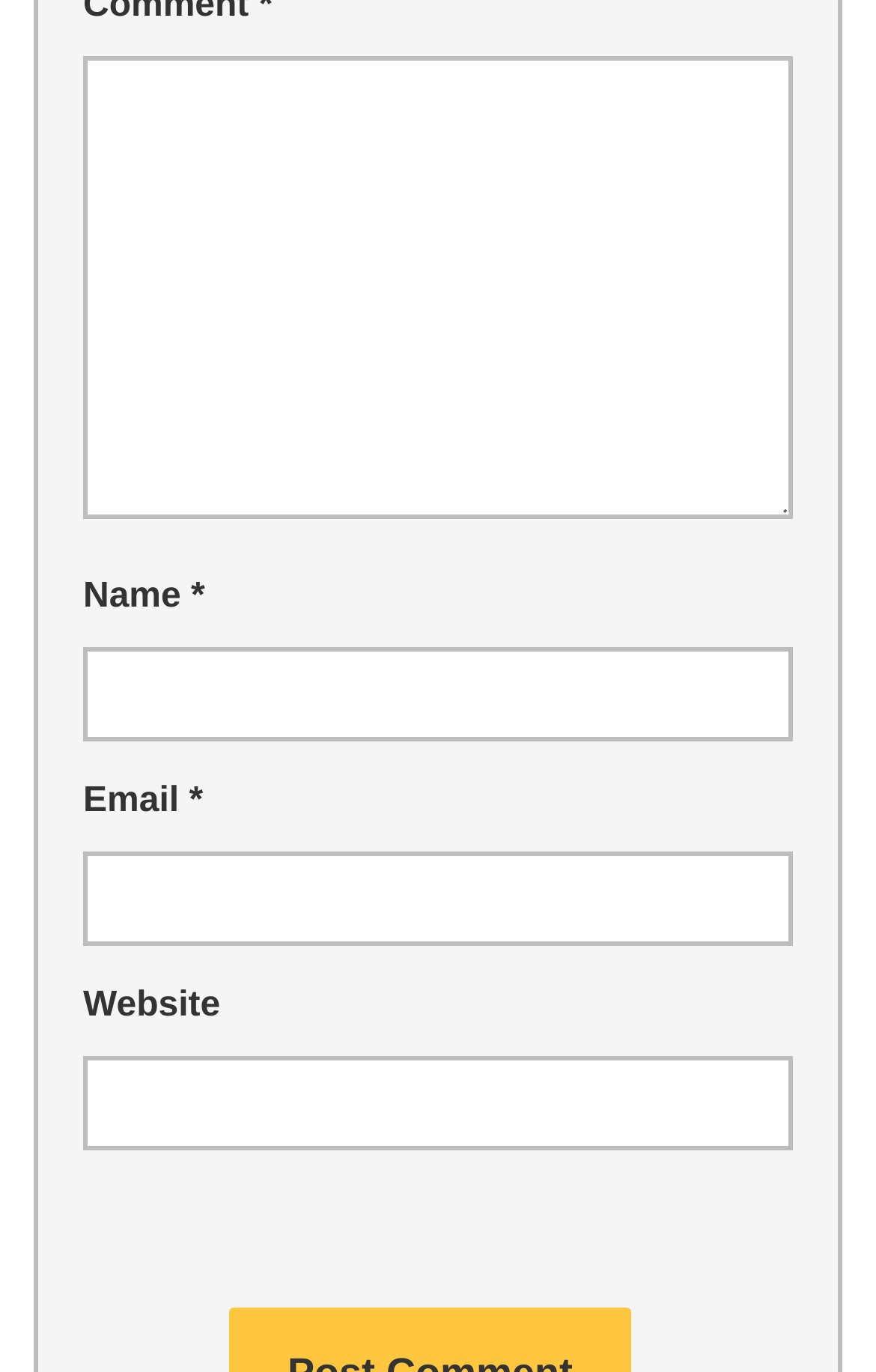Answer the following in one word or a short phrase: 
What is the position of the 'Name' label?

Above the 'Name' textbox